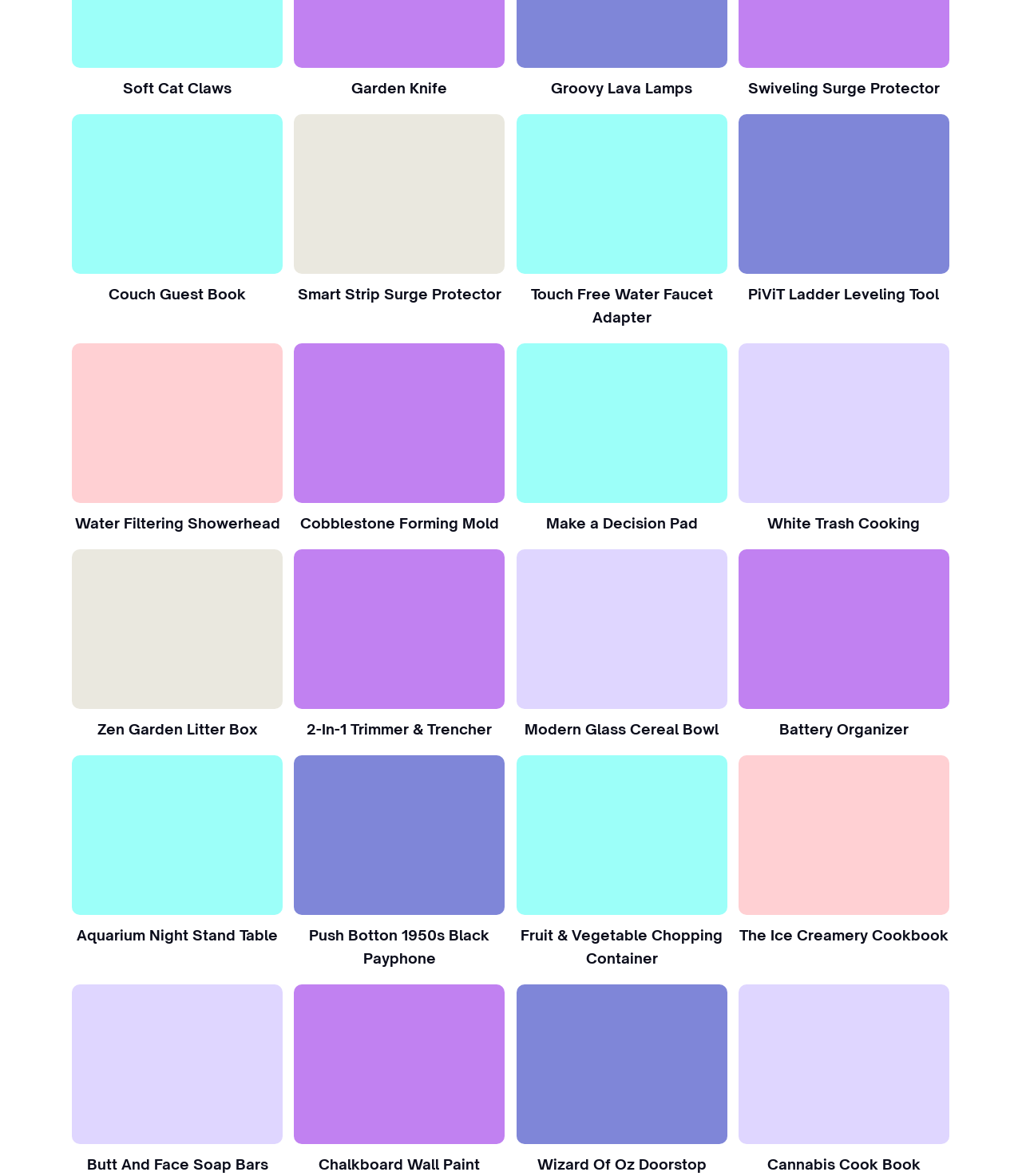Identify the bounding box coordinates for the element you need to click to achieve the following task: "View 'Couch Guest Book'". The coordinates must be four float values ranging from 0 to 1, formatted as [left, top, right, bottom].

[0.07, 0.097, 0.277, 0.233]